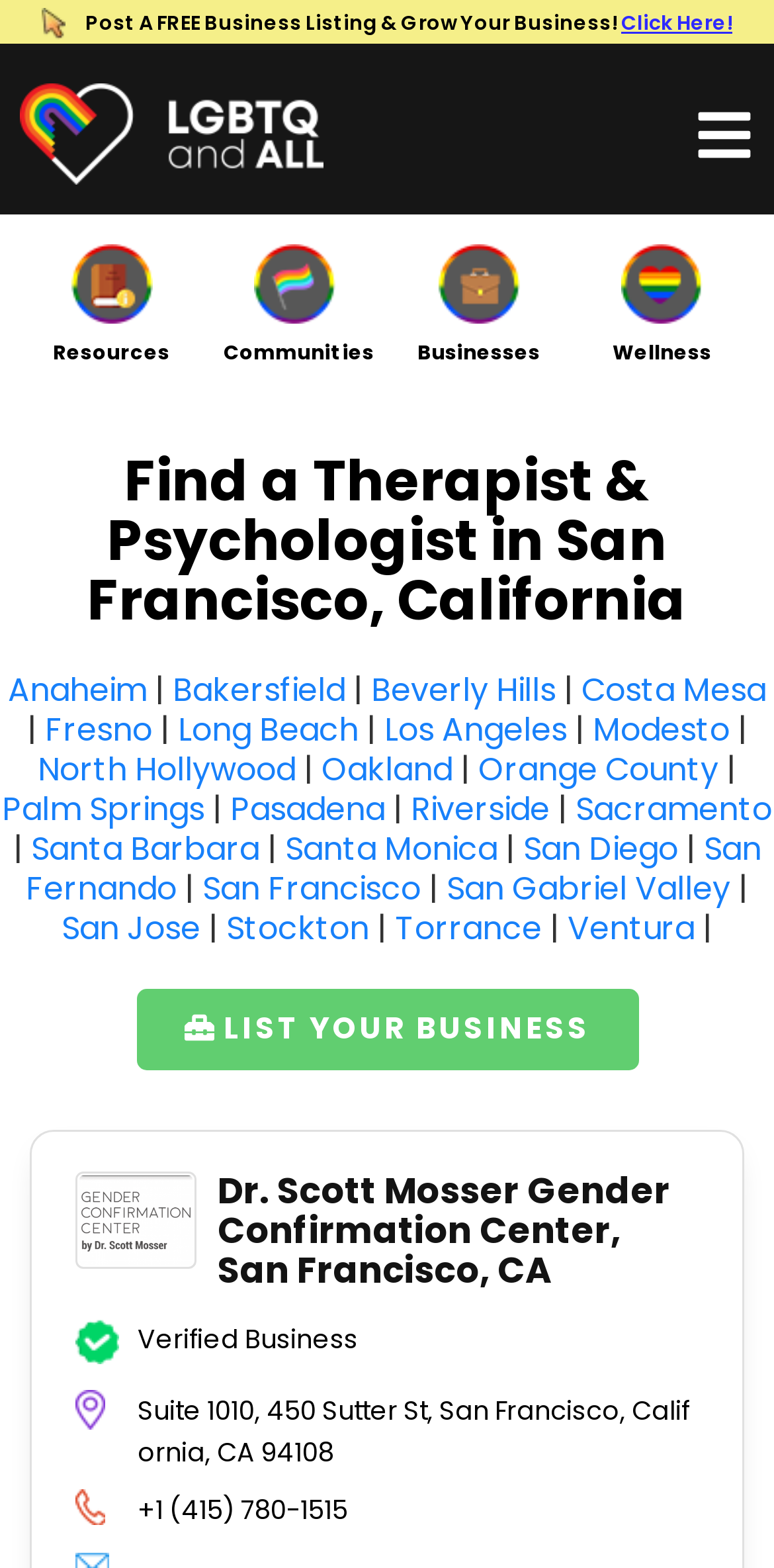Please find and report the bounding box coordinates of the element to click in order to perform the following action: "Call the phone number +1 (415) 780-1515". The coordinates should be expressed as four float numbers between 0 and 1, in the format [left, top, right, bottom].

[0.178, 0.951, 0.45, 0.975]